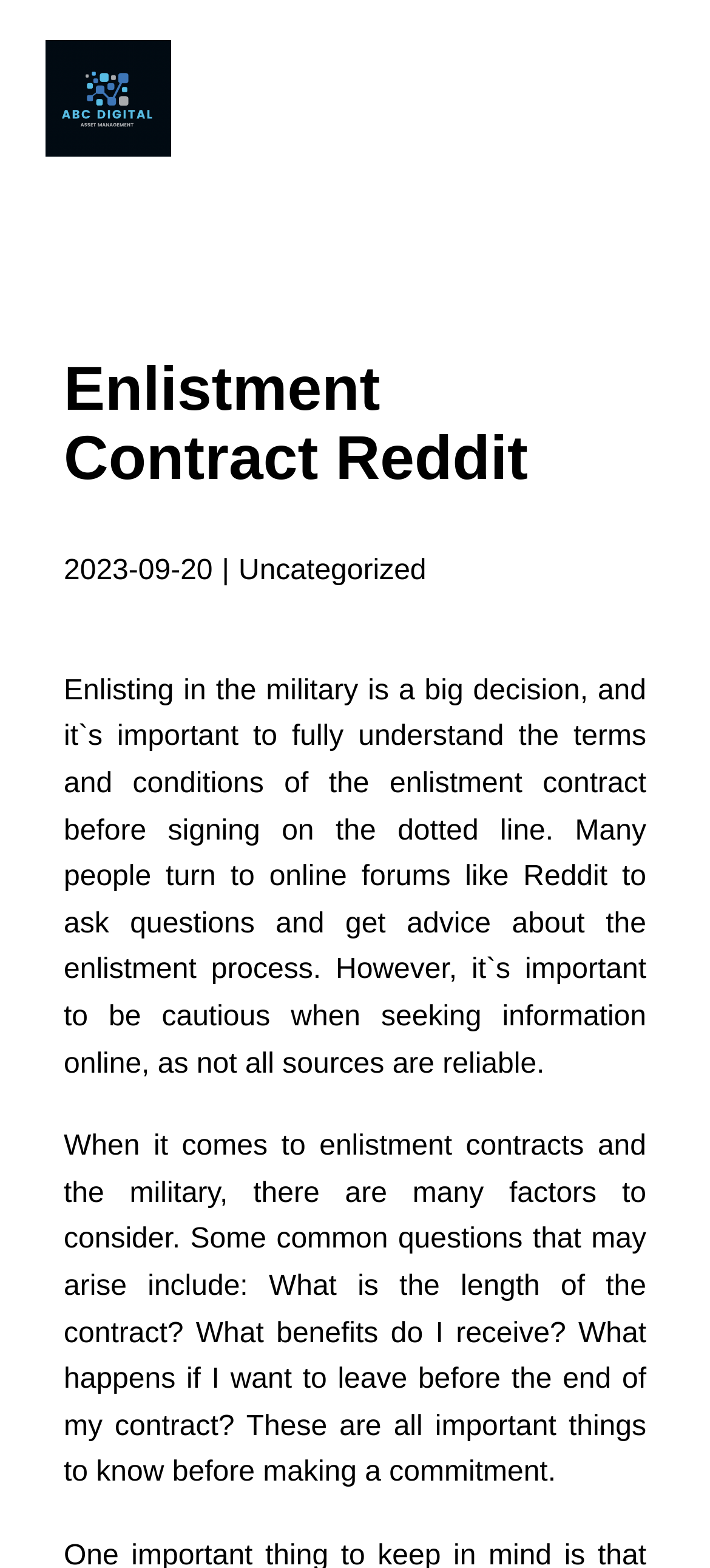What are some common questions about enlistment contracts?
Answer the question based on the image using a single word or a brief phrase.

Contract length, benefits, and leaving before end